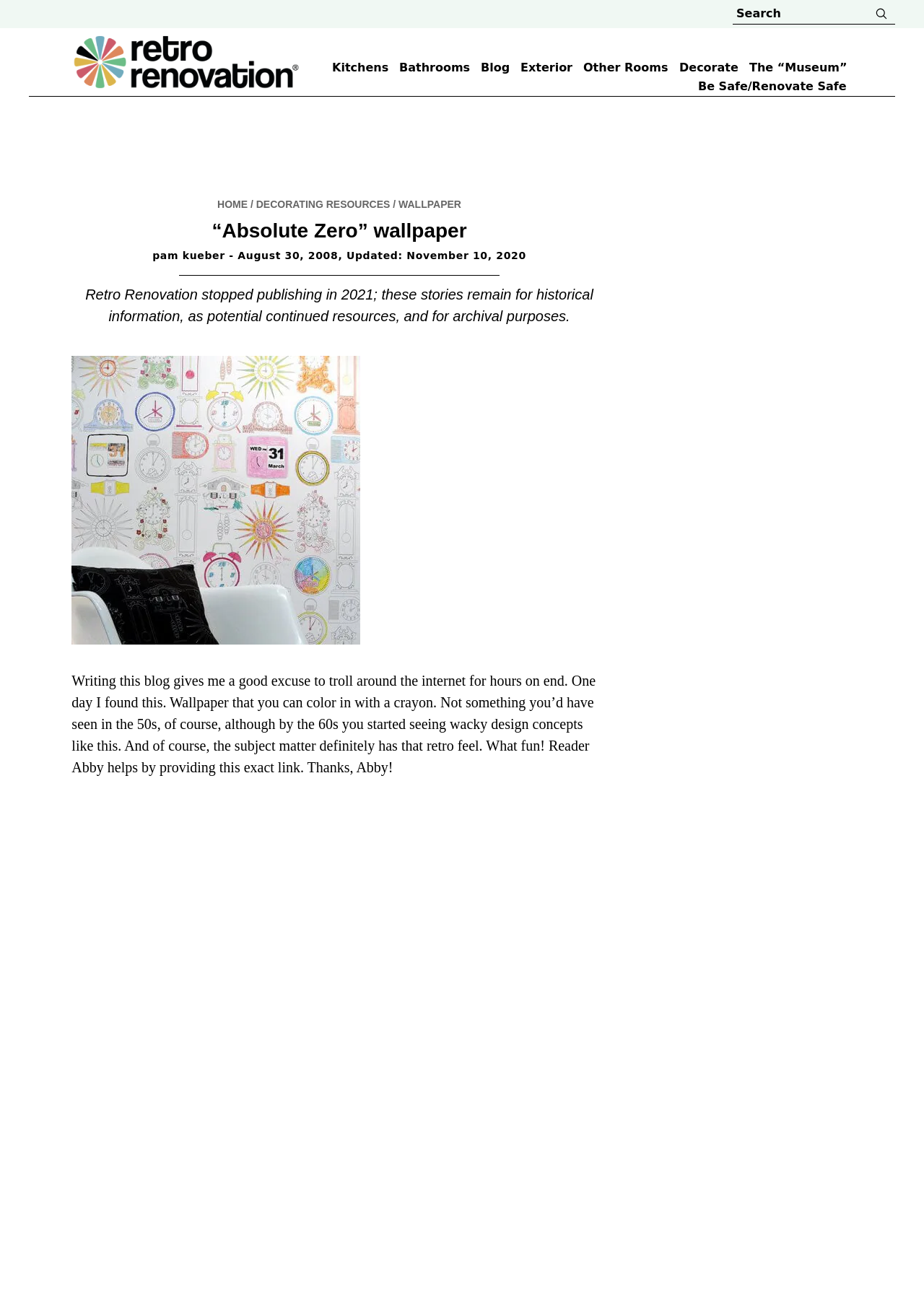Please find the bounding box coordinates for the clickable element needed to perform this instruction: "contact us".

None